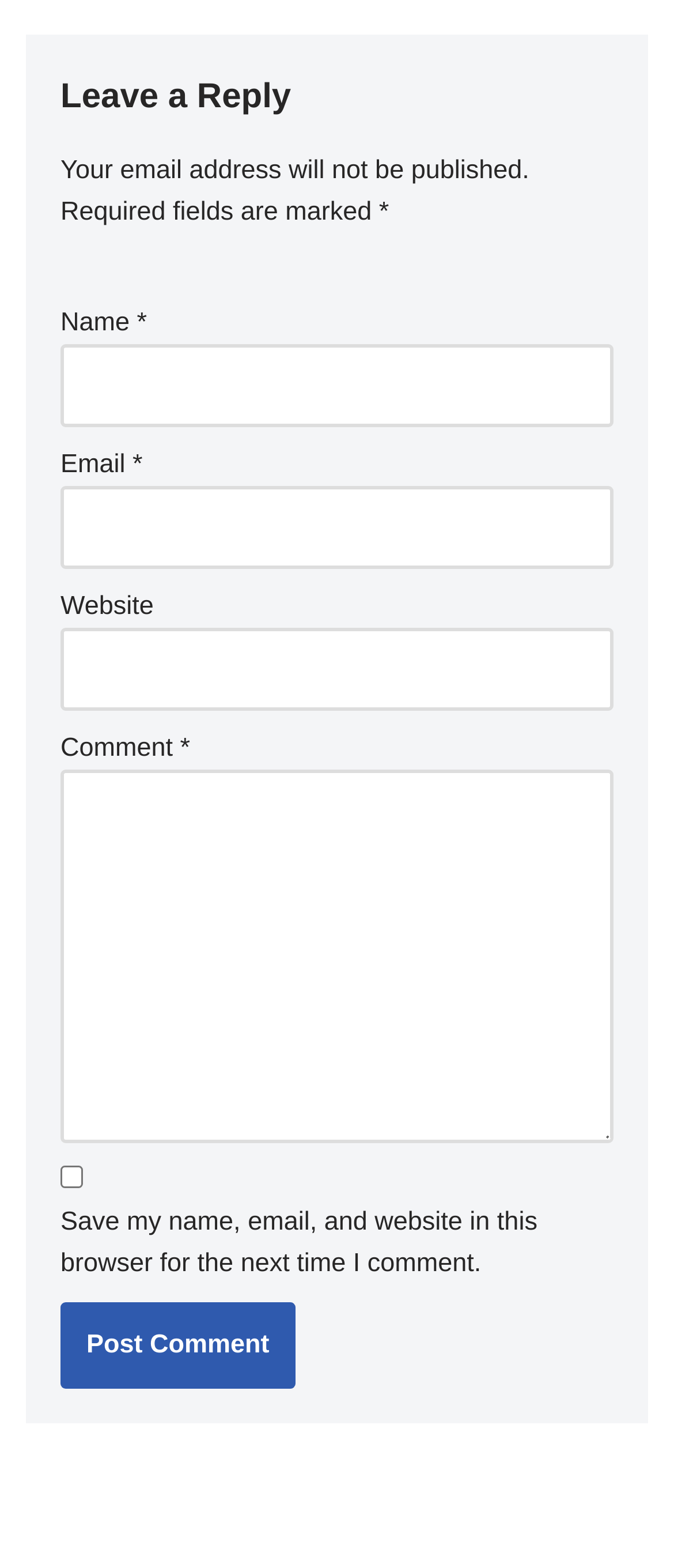What is the purpose of this webpage?
Answer with a single word or phrase by referring to the visual content.

Leave a comment